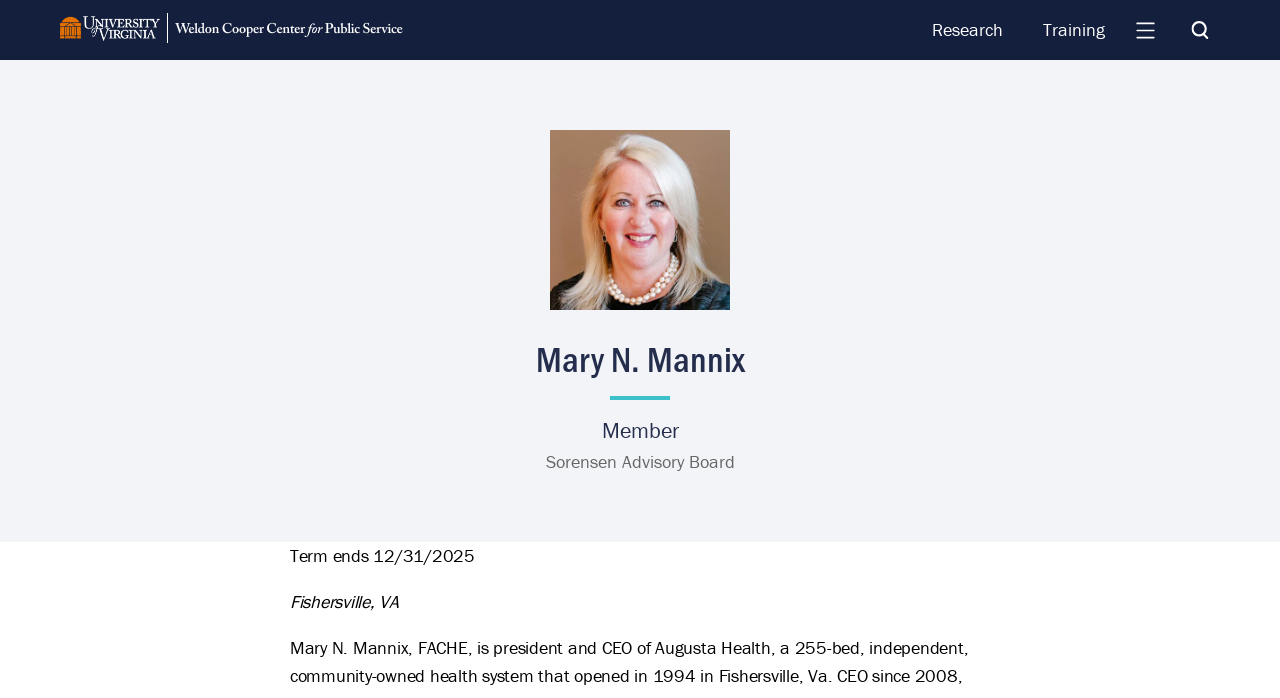Look at the image and give a detailed response to the following question: What is the location of Mary N. Mannix?

I found the answer by looking at the static text elements in the header section, where I saw a text element with the content 'Fishersville, VA'.